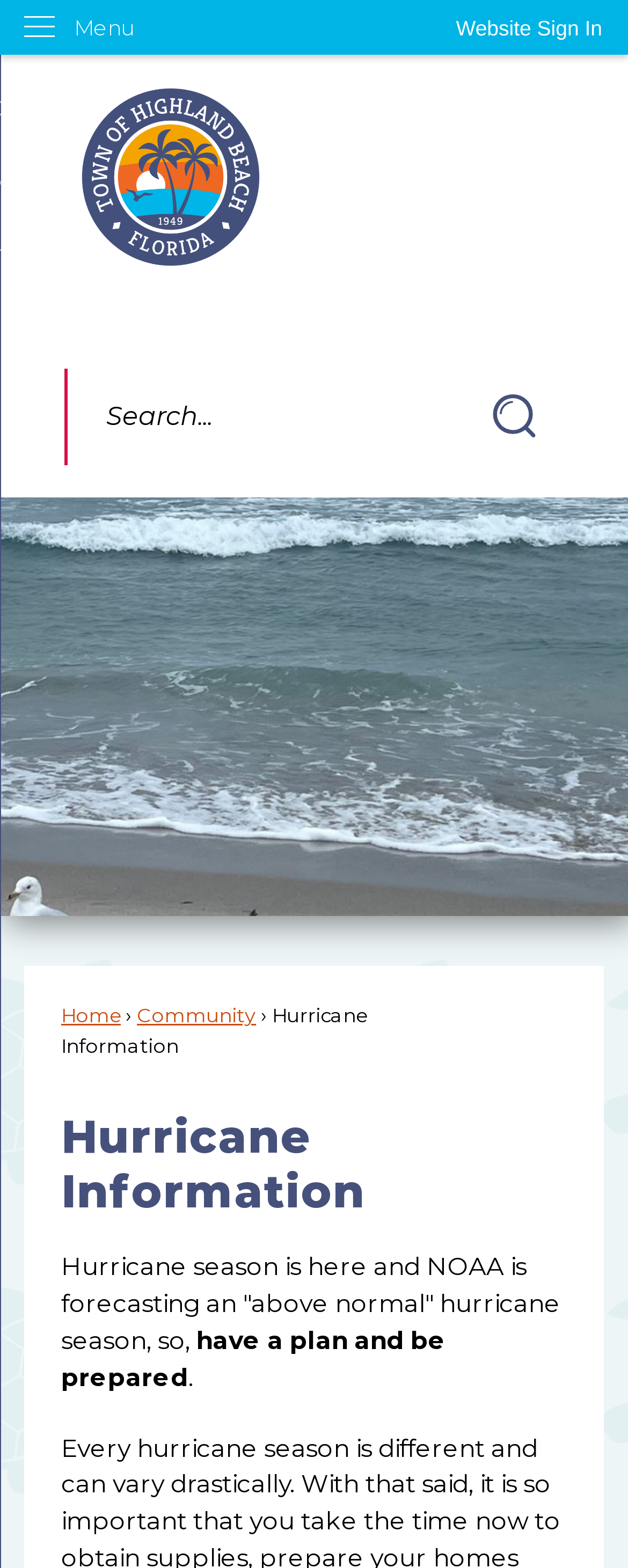What is the first step in preparing for a hurricane?
Look at the image and respond with a one-word or short phrase answer.

Have a plan